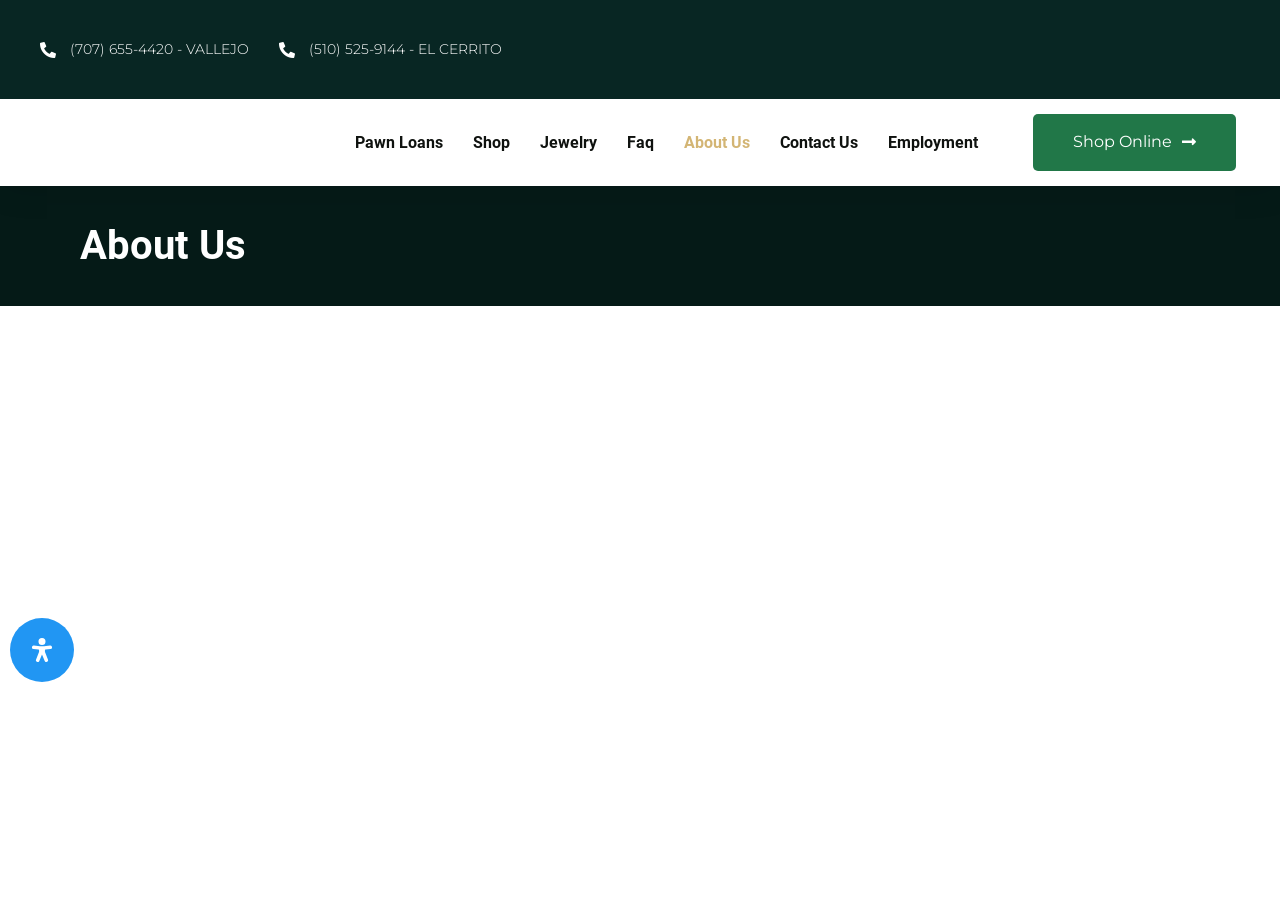How many phone numbers are listed?
Examine the image and provide an in-depth answer to the question.

I can see two phone numbers listed on the webpage, one for Vallejo and one for El Cerrito, which are both locations mentioned in the meta description.